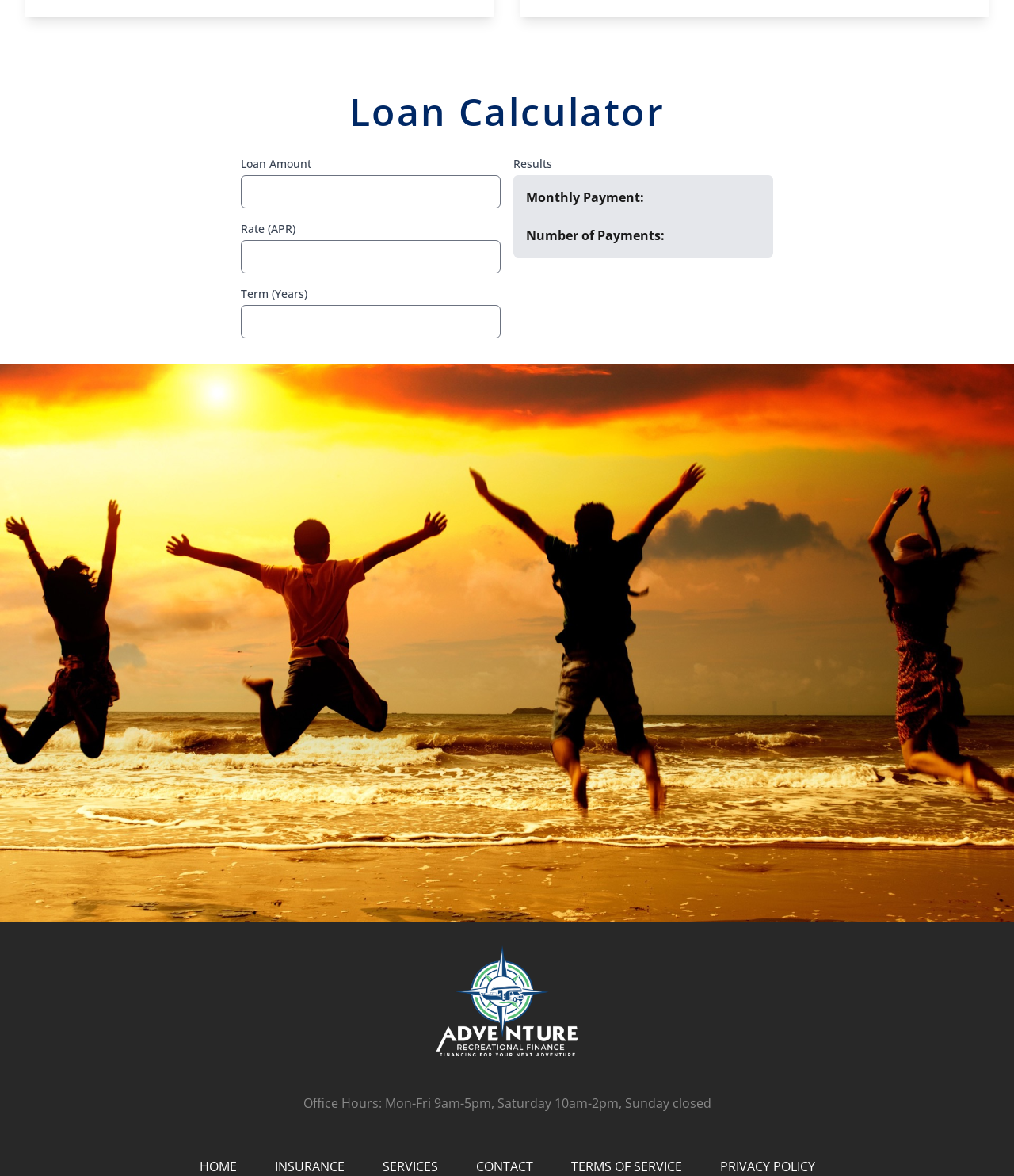What are the office hours of the organization?
From the image, provide a succinct answer in one word or a short phrase.

Mon-Fri 9am-5pm, Sat 10am-2pm, Sun closed